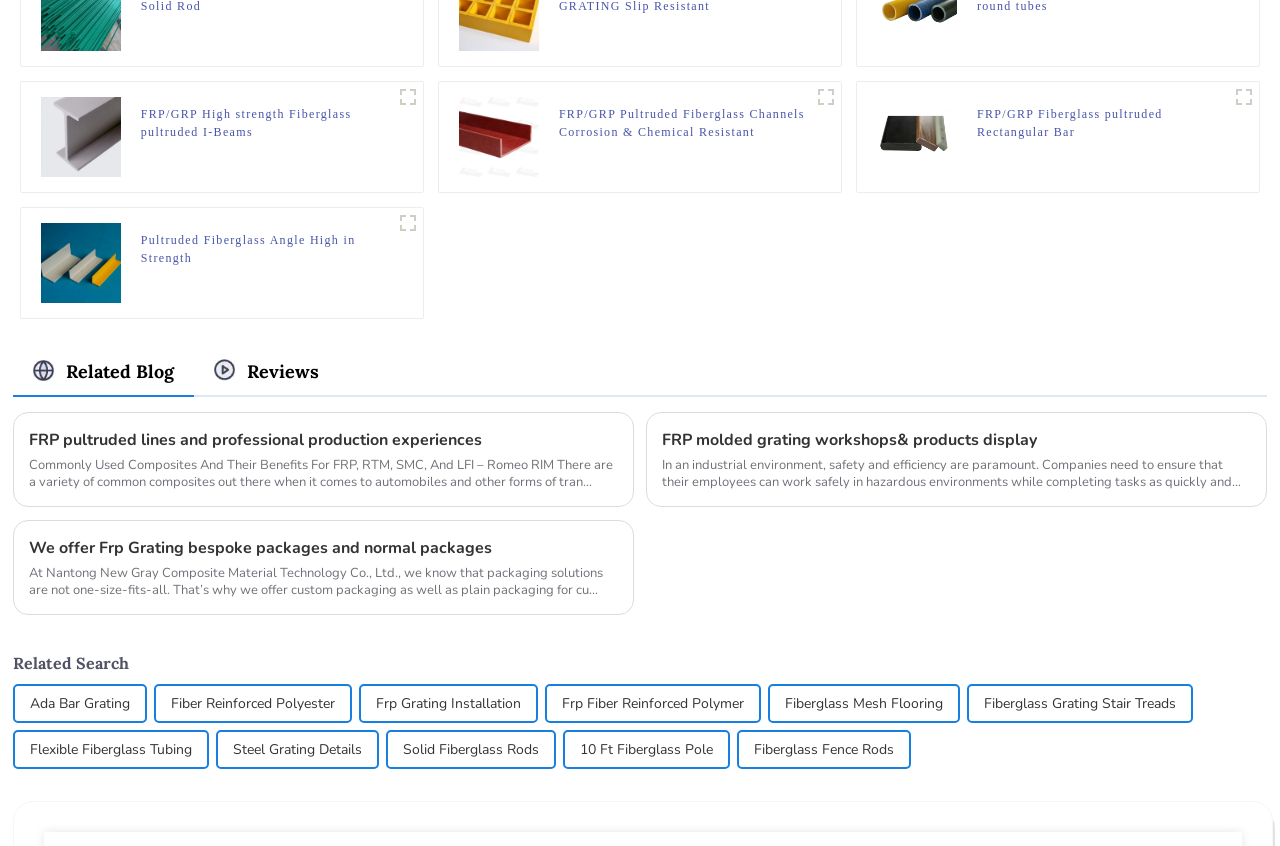Provide a single word or phrase answer to the question: 
What types of packages are offered by Nantong New Gray Composite Material Technology Co., Ltd.?

Bespoke and normal packages